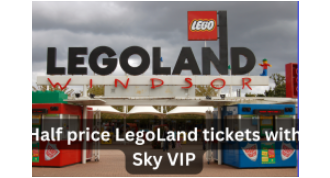What is the color of the ticket booths?
Give a one-word or short-phrase answer derived from the screenshot.

Colorful